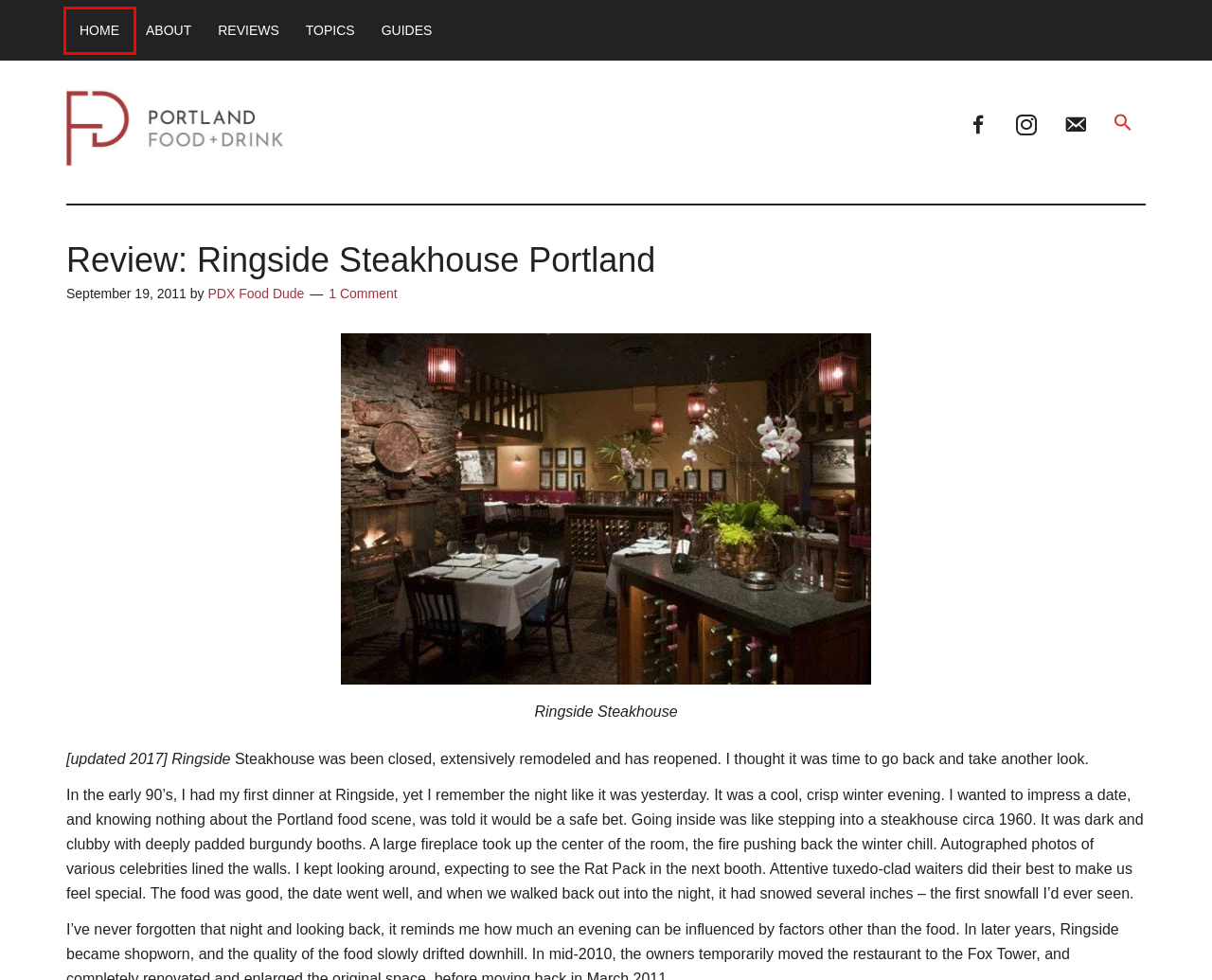Take a look at the provided webpage screenshot featuring a red bounding box around an element. Select the most appropriate webpage description for the page that loads after clicking on the element inside the red bounding box. Here are the candidates:
A. Food Dude
B. Portland Coffeehouse Guide Archives - Portland Food and Drink
C. Homepage - Portland Food and Drink
D. Interviews: Honest dialog with people in the food industry
E. This is Our General Food Writing Archive
F. Review Archives - Portland Food and Drink
G. Send me email! - Portland Food and Drink
H. Ringside to Open In New Fox Tower? - Portland Food and Drink

C